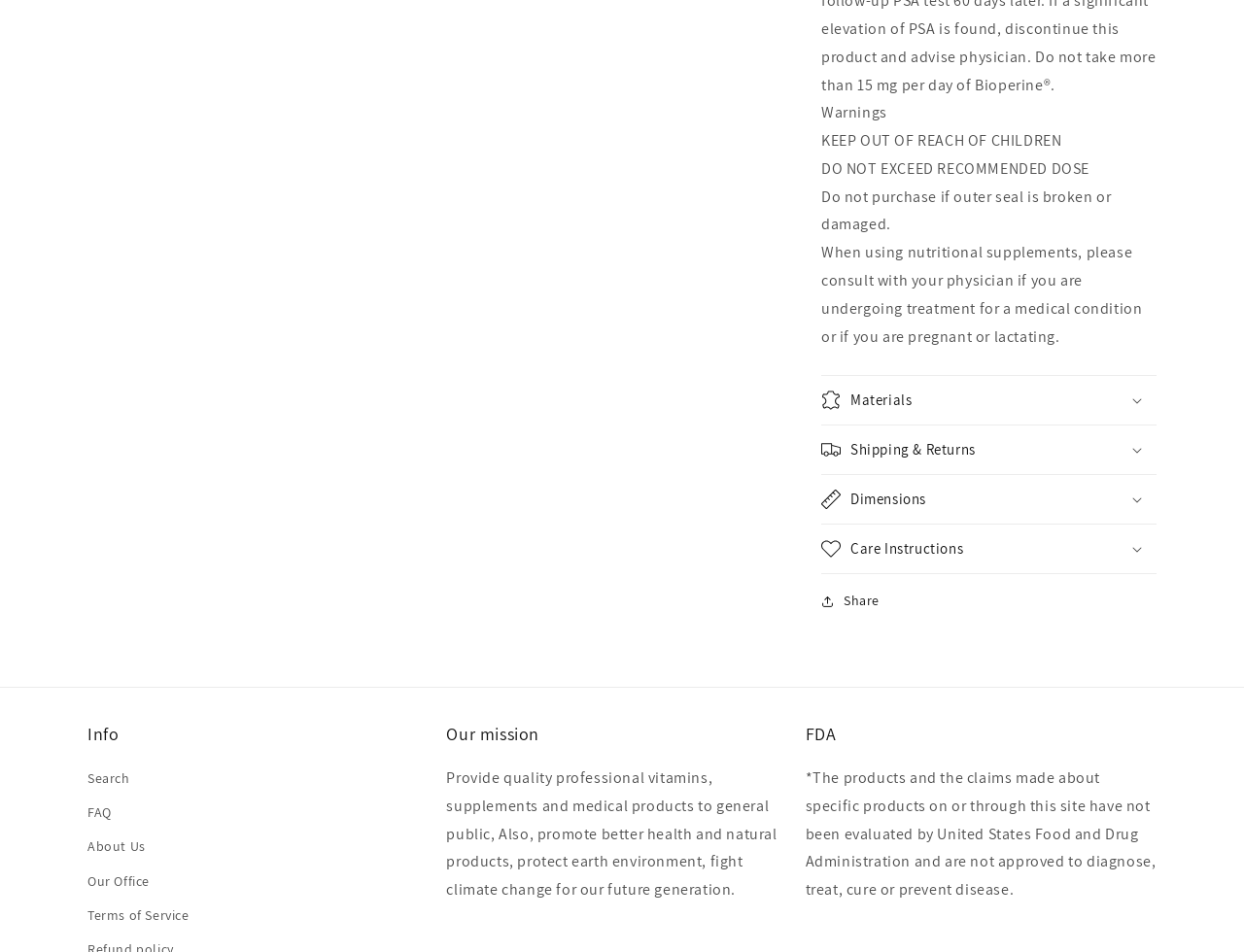How many details sections are there?
Based on the image, give a concise answer in the form of a single word or short phrase.

5